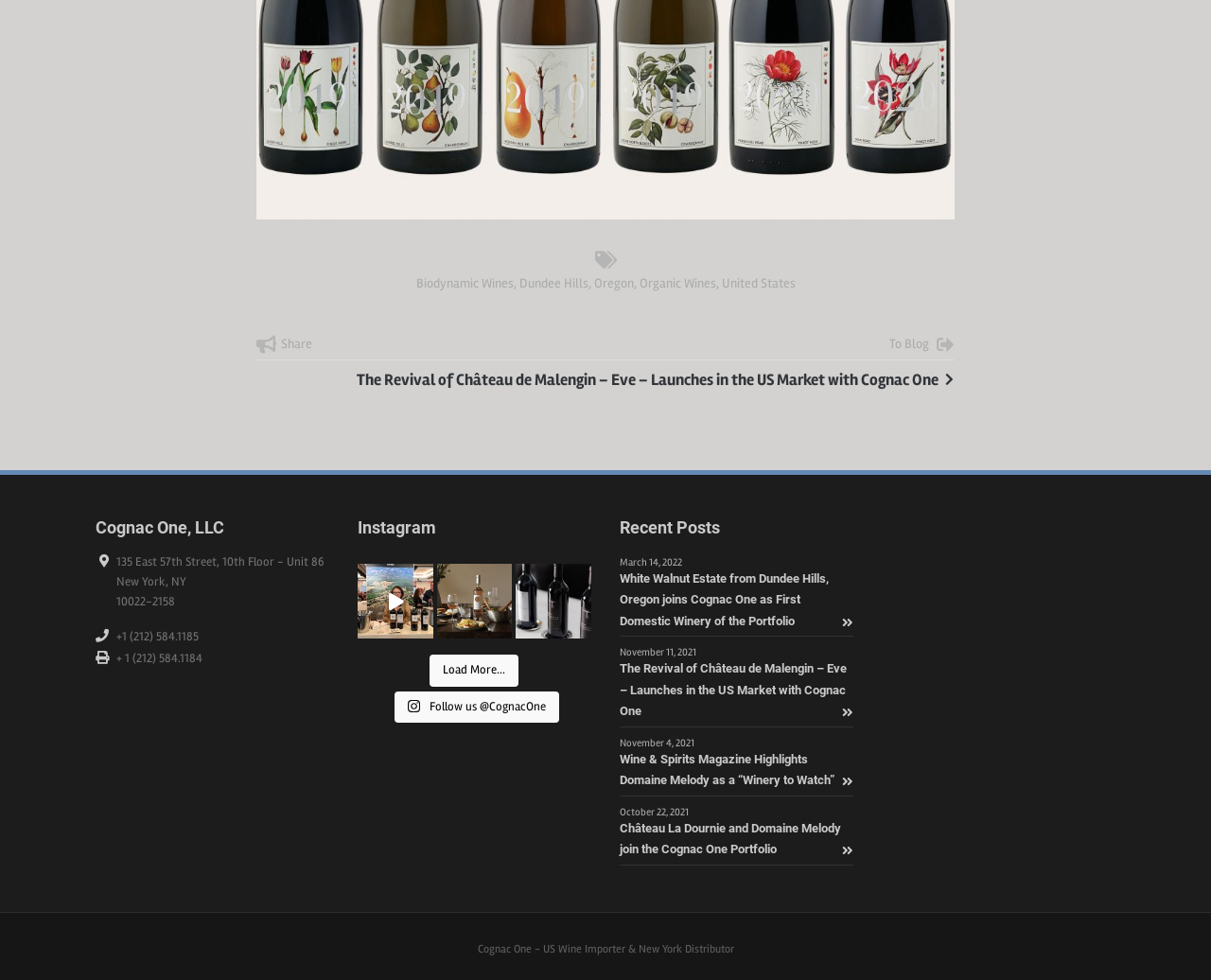Provide the bounding box coordinates for the specified HTML element described in this description: "Biodynamic Wines". The coordinates should be four float numbers ranging from 0 to 1, in the format [left, top, right, bottom].

[0.343, 0.281, 0.424, 0.298]